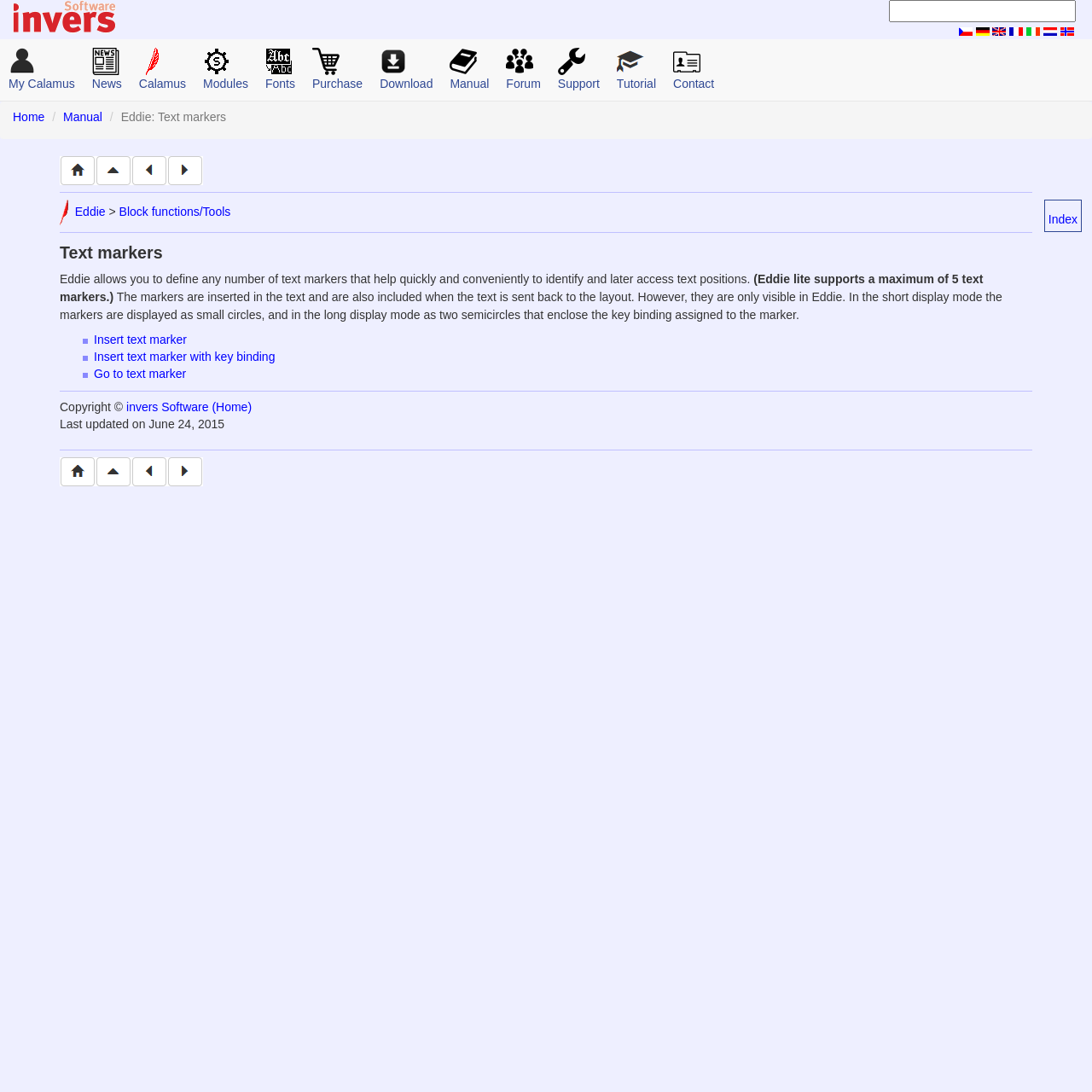Locate the bounding box coordinates for the element described below: "alt="invers Software" title="invers Software"". The coordinates must be four float values between 0 and 1, formatted as [left, top, right, bottom].

[0.012, 0.008, 0.106, 0.02]